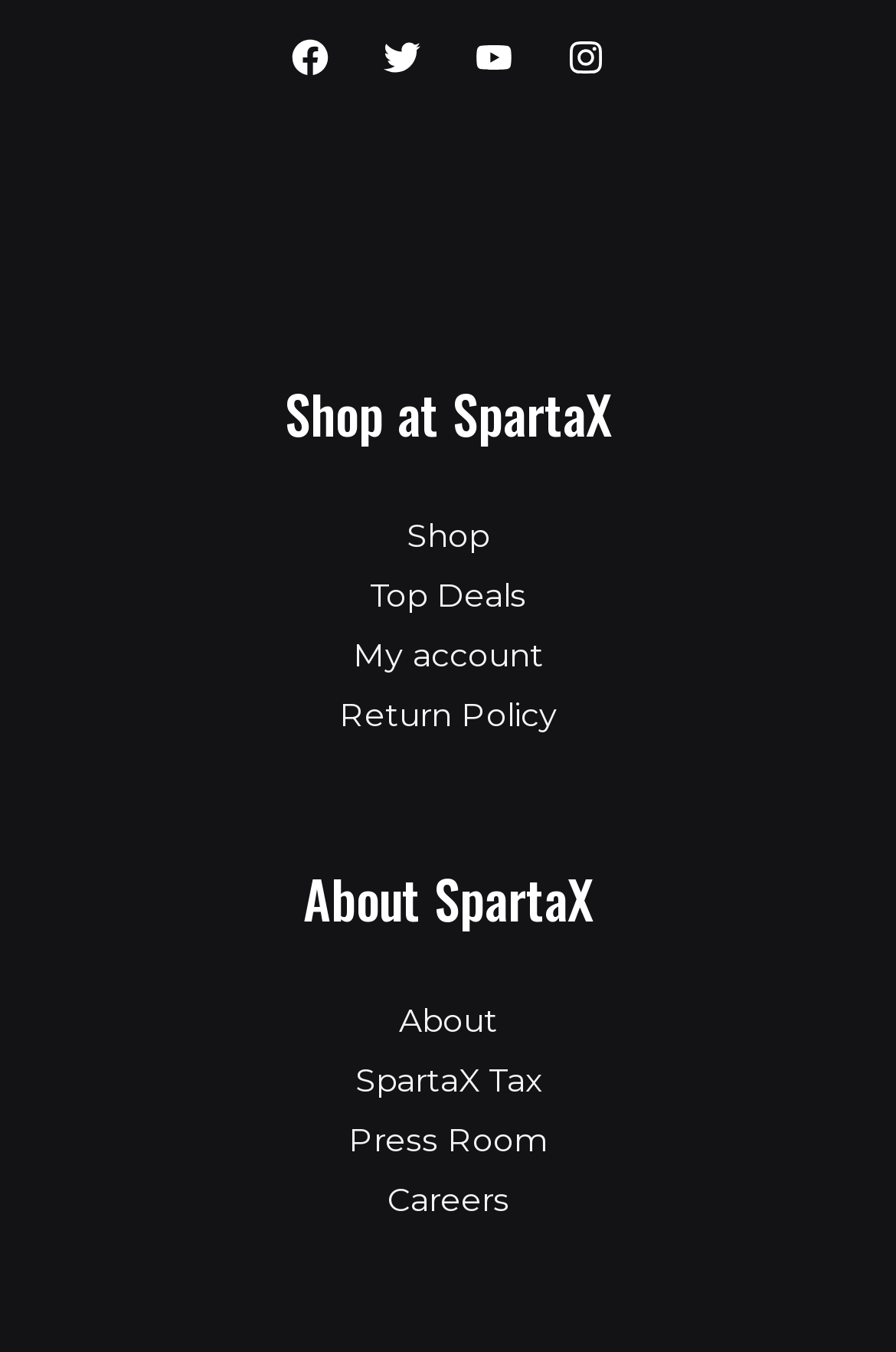Specify the bounding box coordinates (top-left x, top-left y, bottom-right x, bottom-right y) of the UI element in the screenshot that matches this description: My account

[0.394, 0.469, 0.606, 0.5]